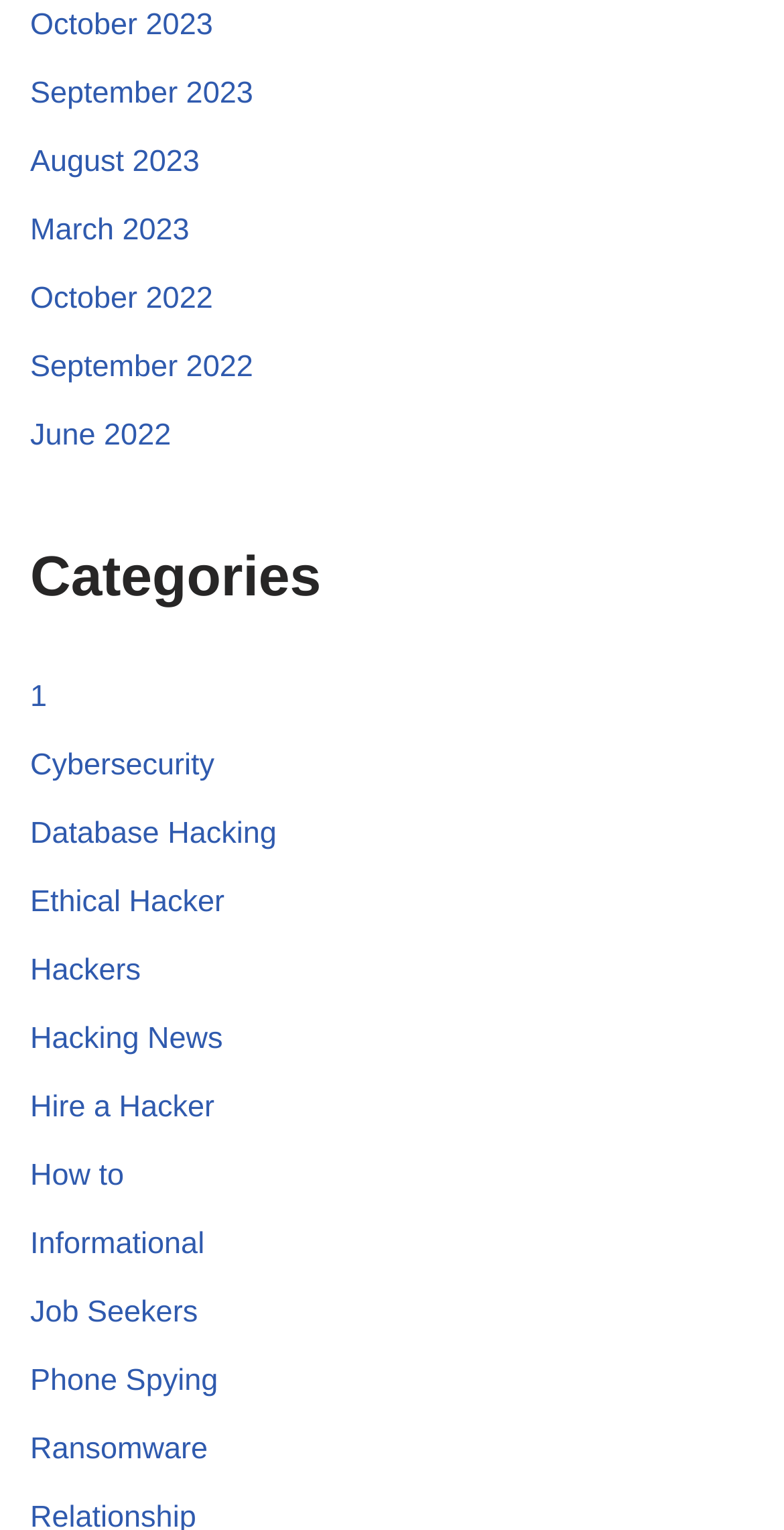What is the first category listed?
Using the visual information, respond with a single word or phrase.

1